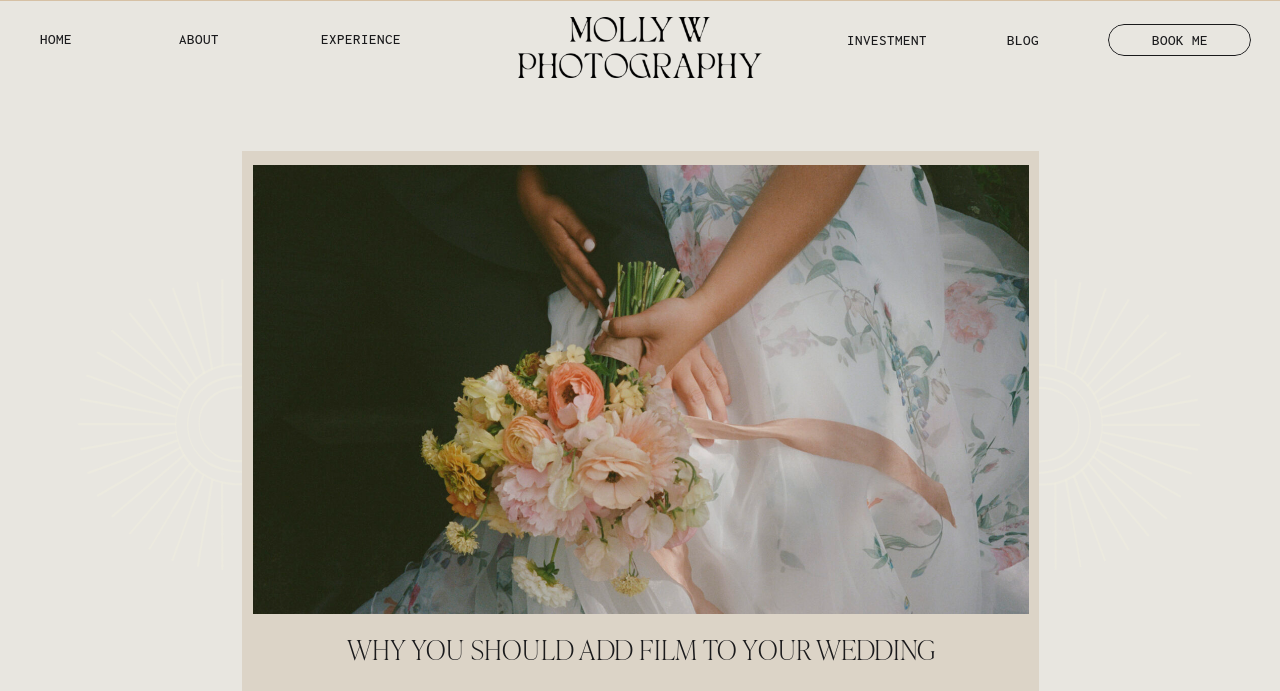Refer to the image and provide a thorough answer to this question:
What is the main topic of the webpage?

The heading 'WHY YOU SHOULD ADD FILM TO YOUR WEDDING' and the links to related topics suggest that the main topic of the webpage is the use of film in weddings.